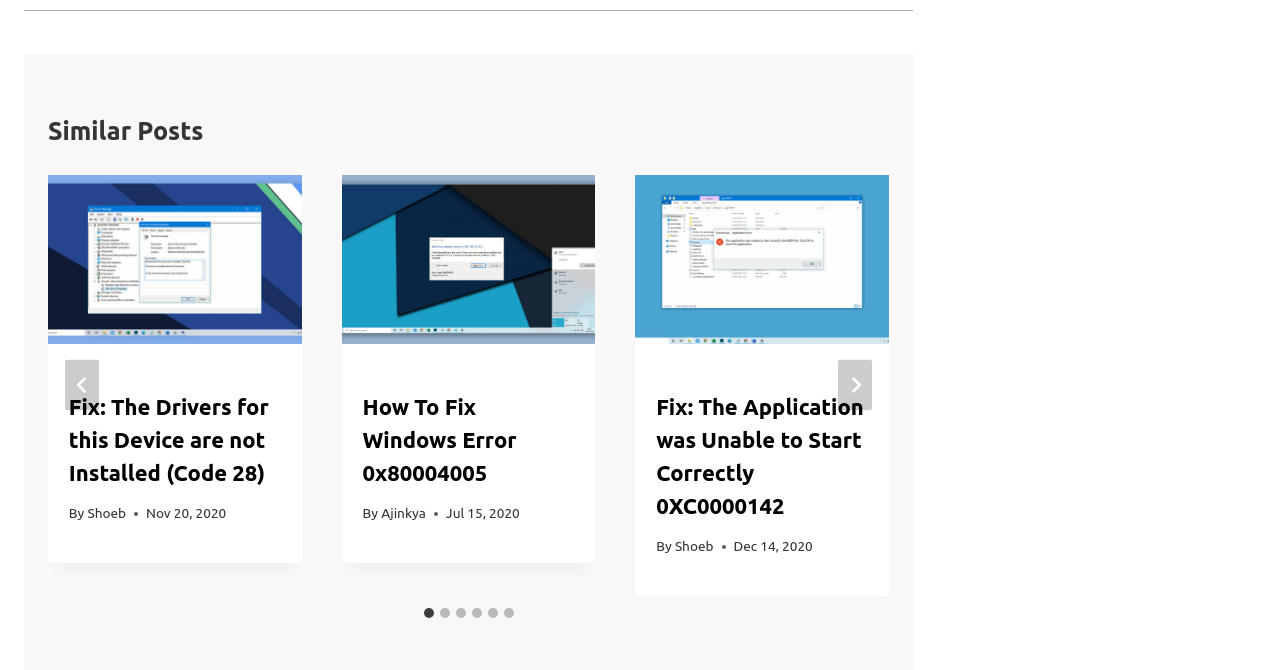Provide a brief response to the question using a single word or phrase: 
How many slides are there?

6